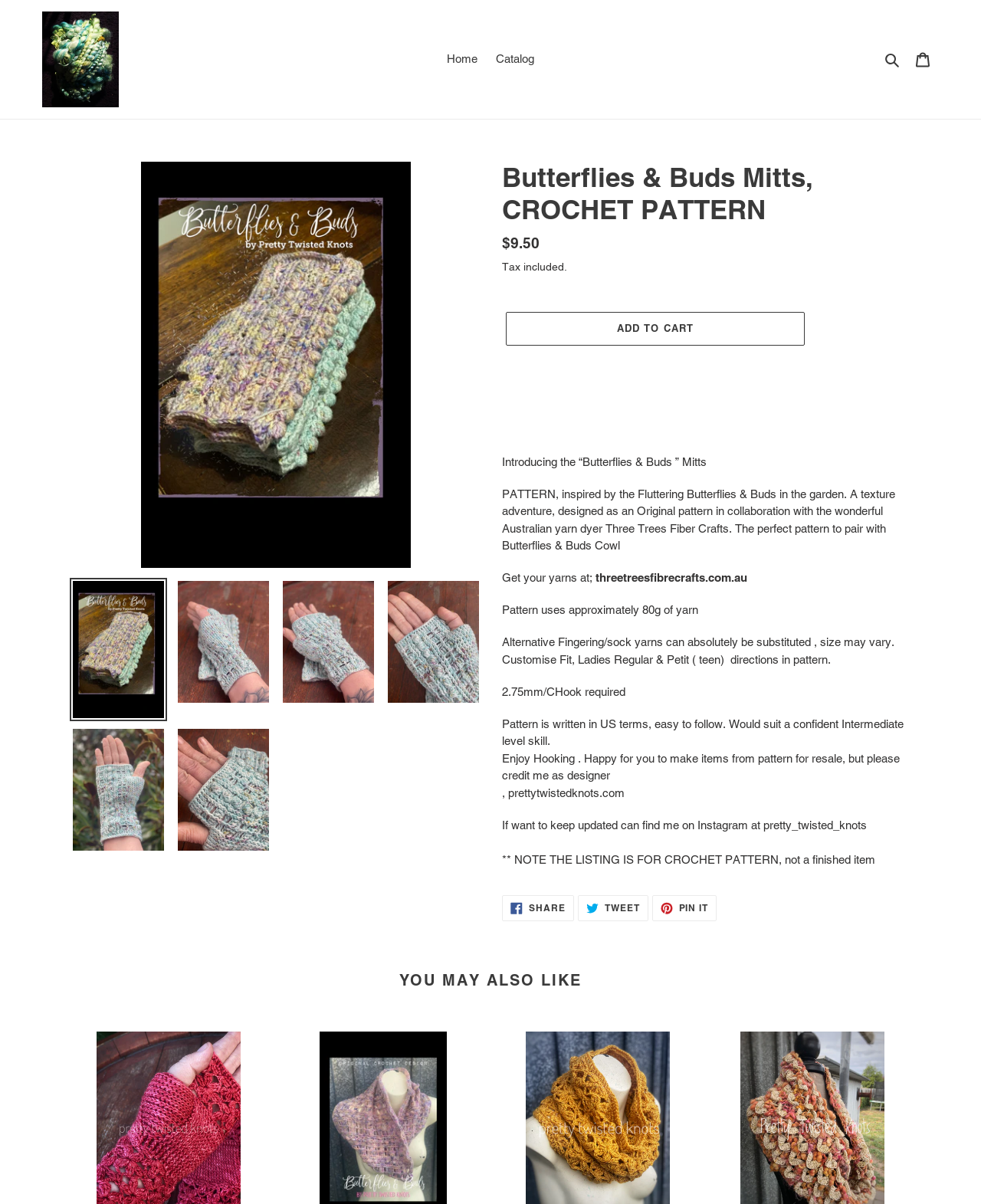Explain the webpage's layout and main content in detail.

This webpage is about a crochet pattern called "Butterflies & Buds Mitts" and is hosted on a website called Pretty Twisted Knots. At the top of the page, there is a navigation menu with links to "Home", "Catalog", and "Cart", as well as a search button. Below the navigation menu, there is a large image of the crochet pattern, accompanied by several smaller images that can be loaded into a gallery viewer.

The main content of the page is divided into two sections. The first section provides details about the crochet pattern, including its regular price, a description of the pattern, and information about the yarn and hook required. There are also several paragraphs of text that provide additional information about the pattern, including its features, customization options, and skill level.

The second section of the page is headed "YOU MAY ALSO LIKE" and appears to be a section for related products or recommendations. There are no specific products listed, but the section is likely to be populated with links or images of other crochet patterns or related items.

Throughout the page, there are several calls-to-action, including an "Add to cart" button and links to share the pattern on social media platforms like Facebook, Twitter, and Pinterest.